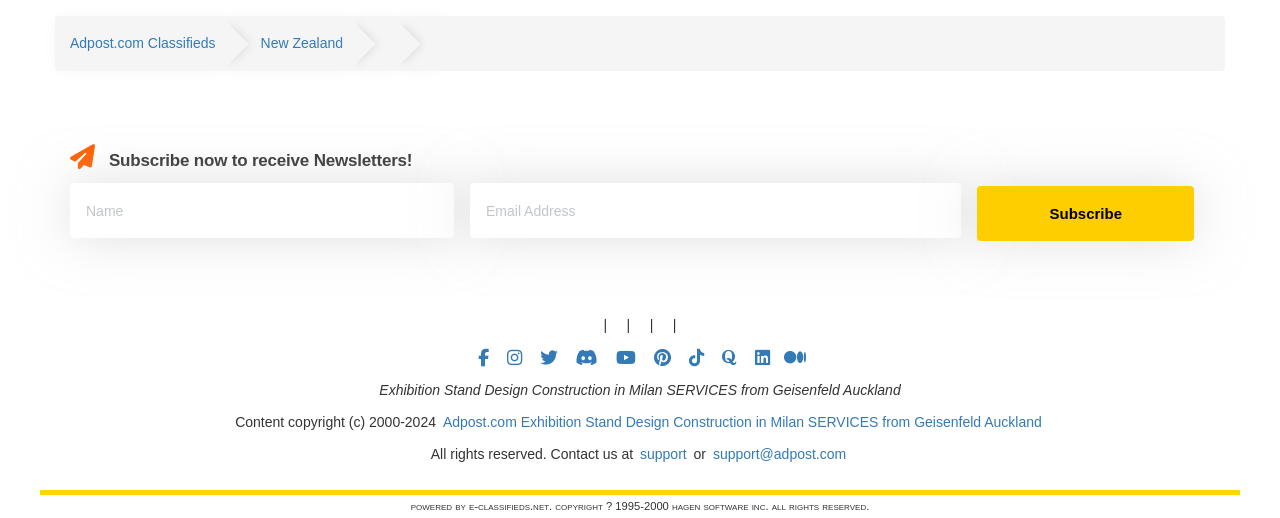Determine the bounding box coordinates of the element that should be clicked to execute the following command: "Visit New Zealand page".

[0.204, 0.031, 0.268, 0.137]